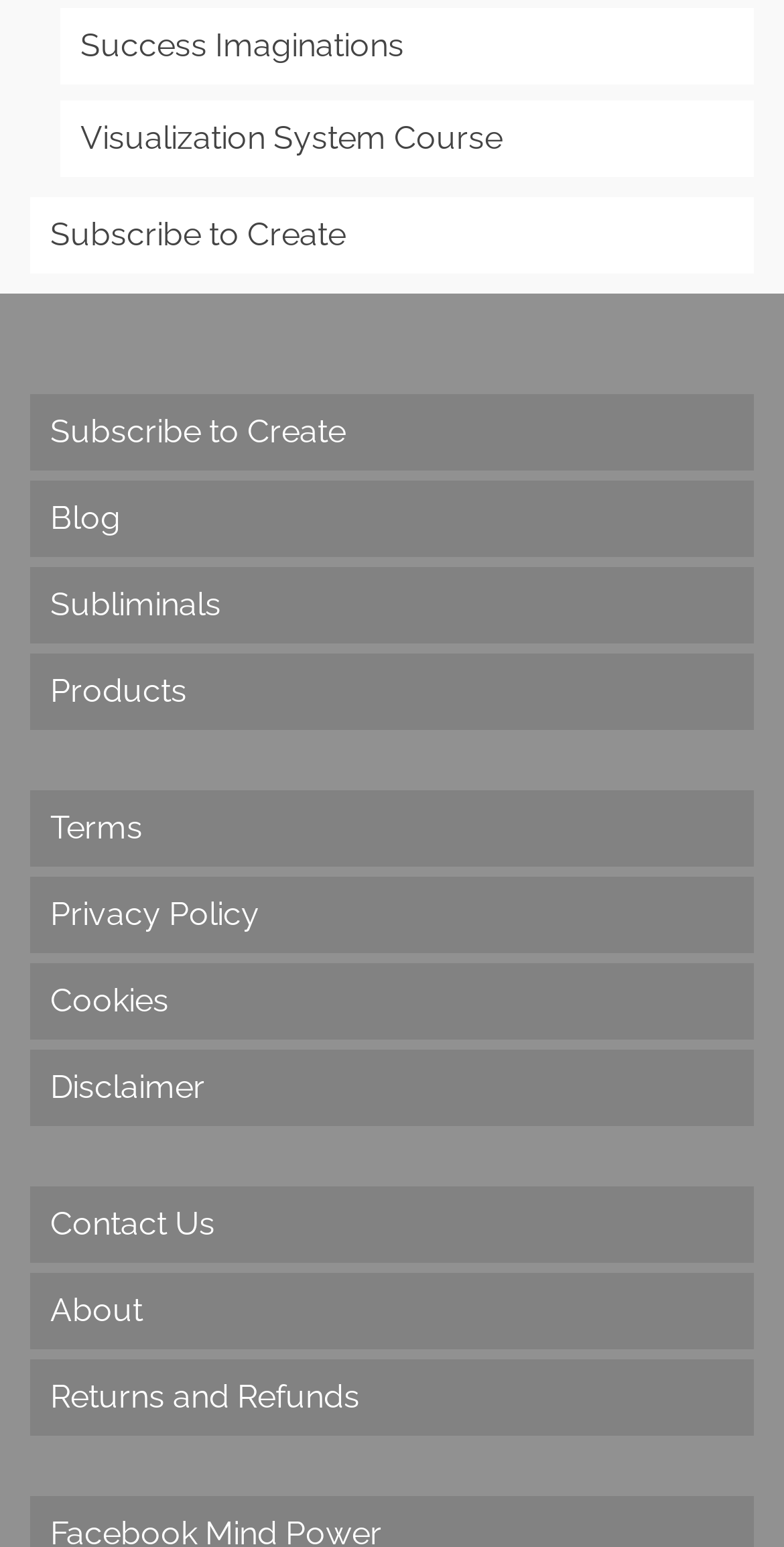Is there a 'Subliminals' section?
Answer the question with a detailed explanation, including all necessary information.

The webpage contains a 'Subliminals' section, which is a static text element located above the 'Products' link in the middle section.